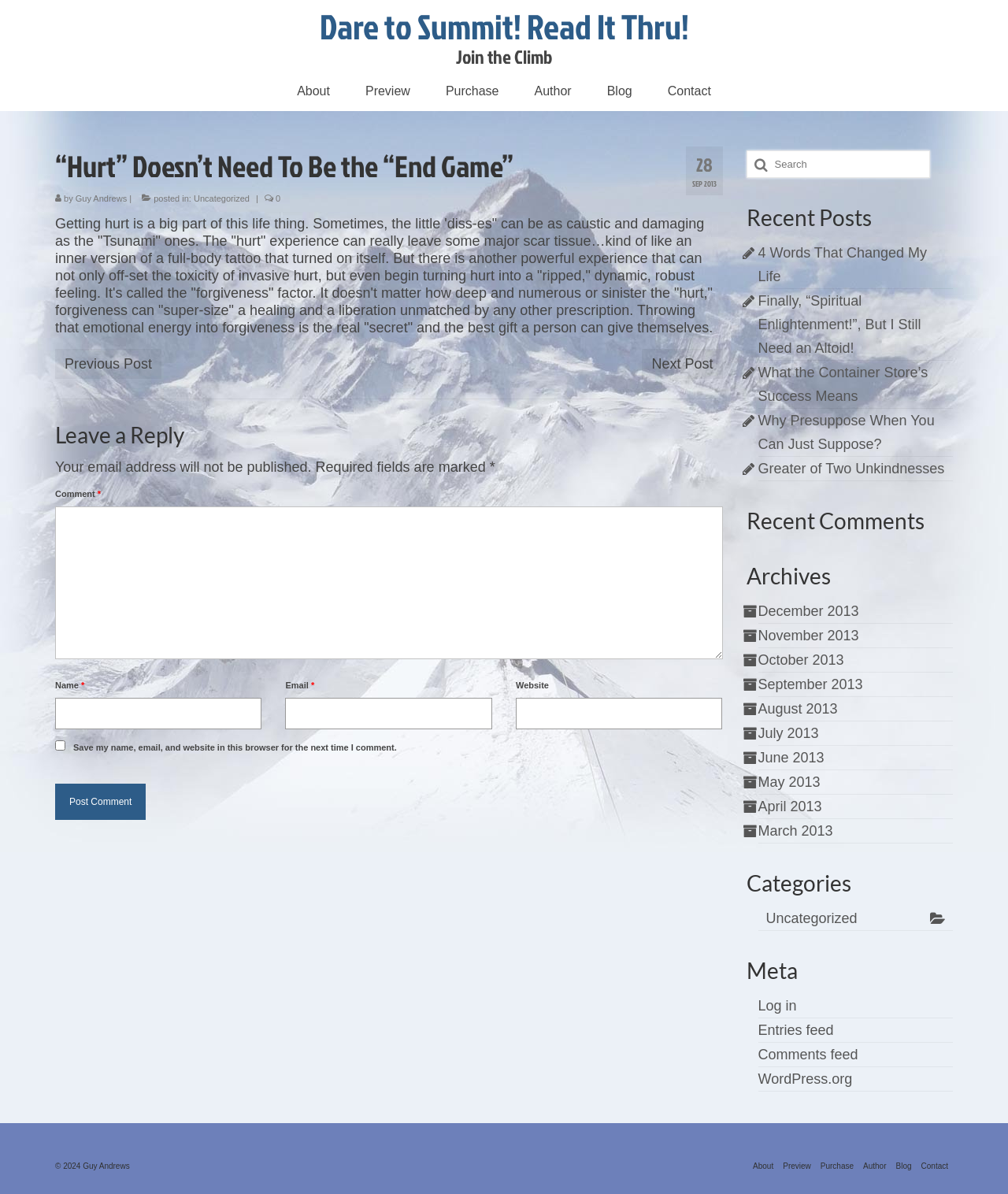Extract the primary heading text from the webpage.

“Hurt” Doesn’t Need To Be the “End Game”